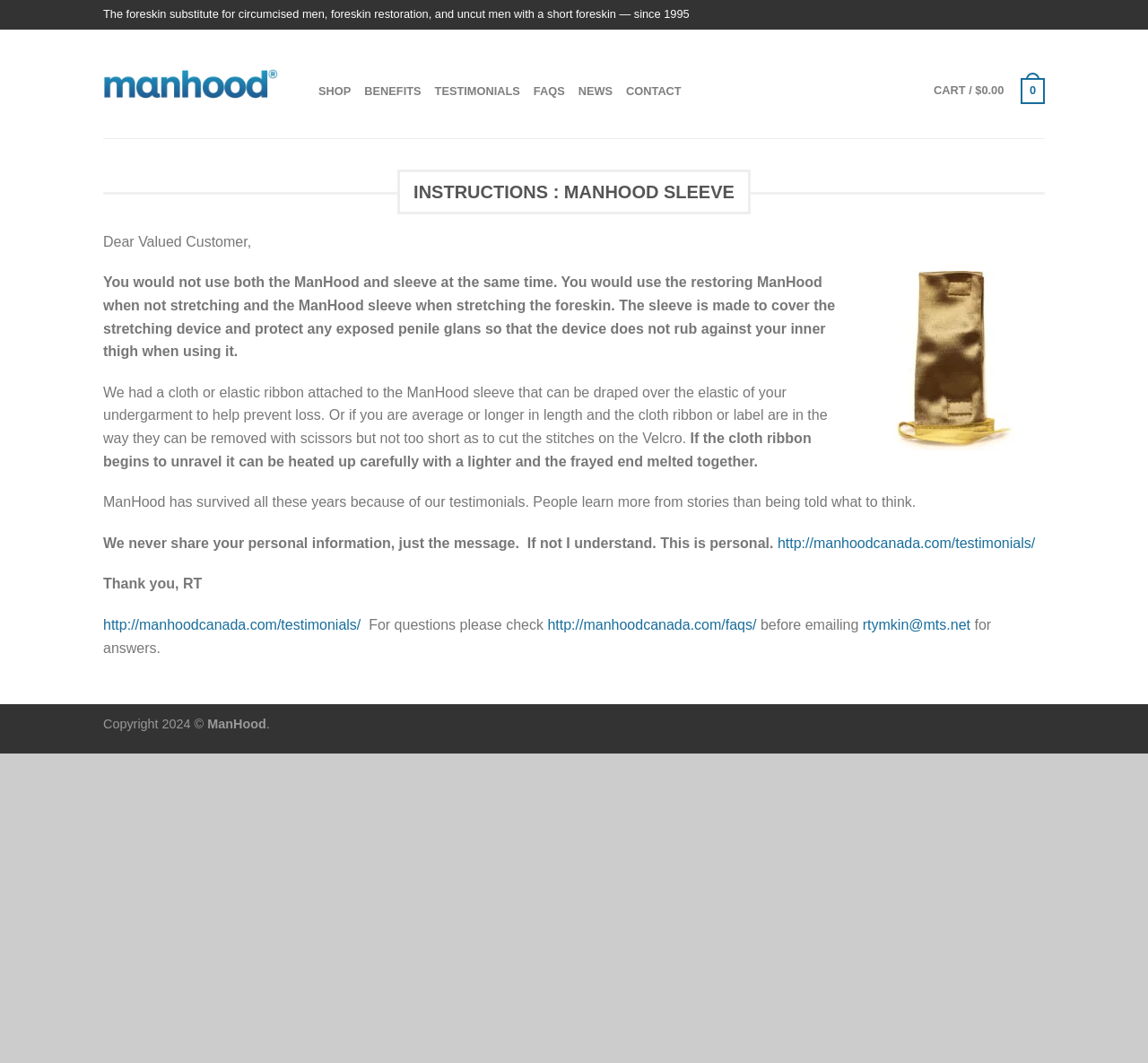Bounding box coordinates should be provided in the format (top-left x, top-left y, bottom-right x, bottom-right y) with all values between 0 and 1. Identify the bounding box for this UI element: name="s" placeholder="Search"

None